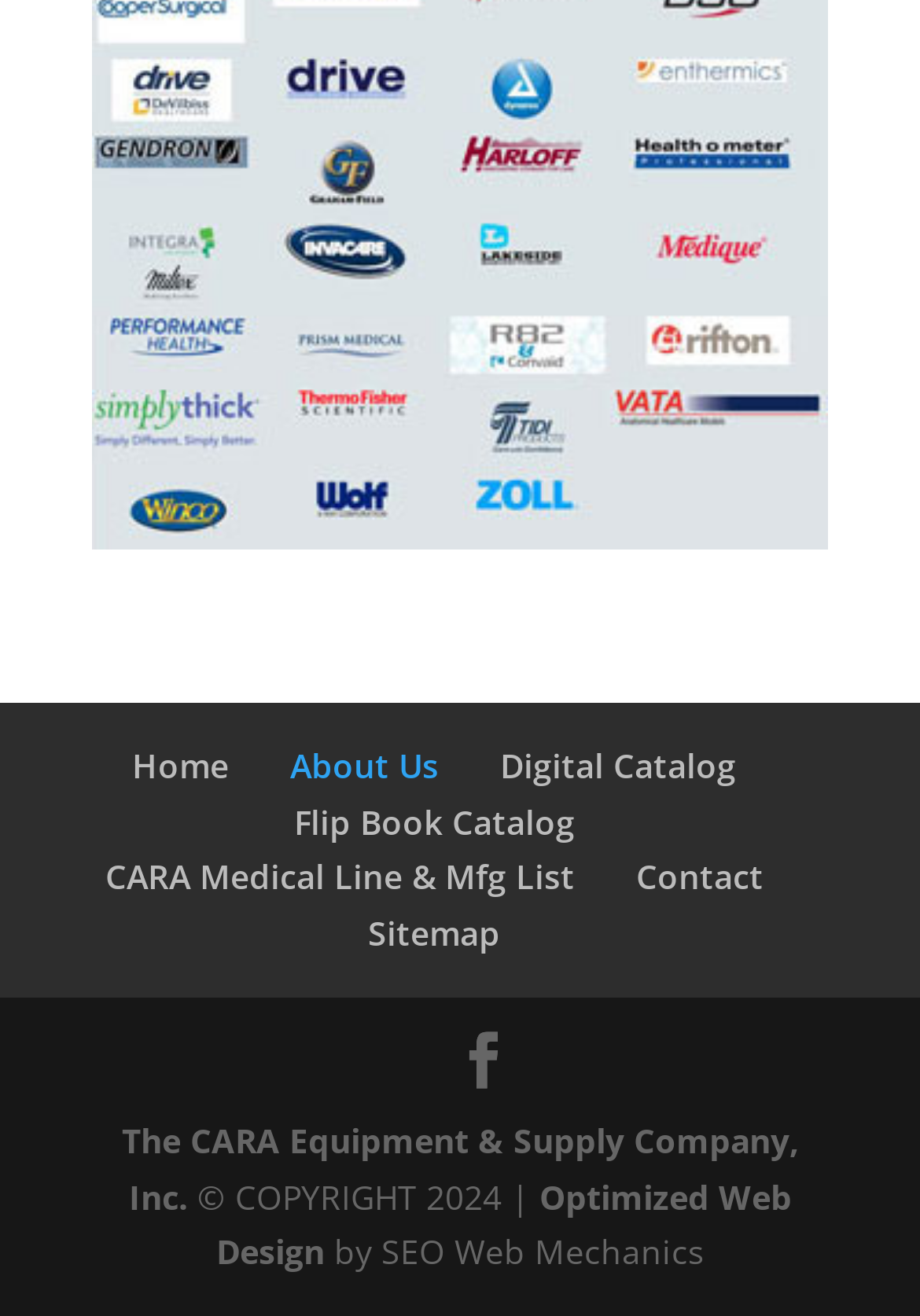Identify the bounding box coordinates of the clickable region to carry out the given instruction: "go to home page".

[0.144, 0.564, 0.249, 0.598]